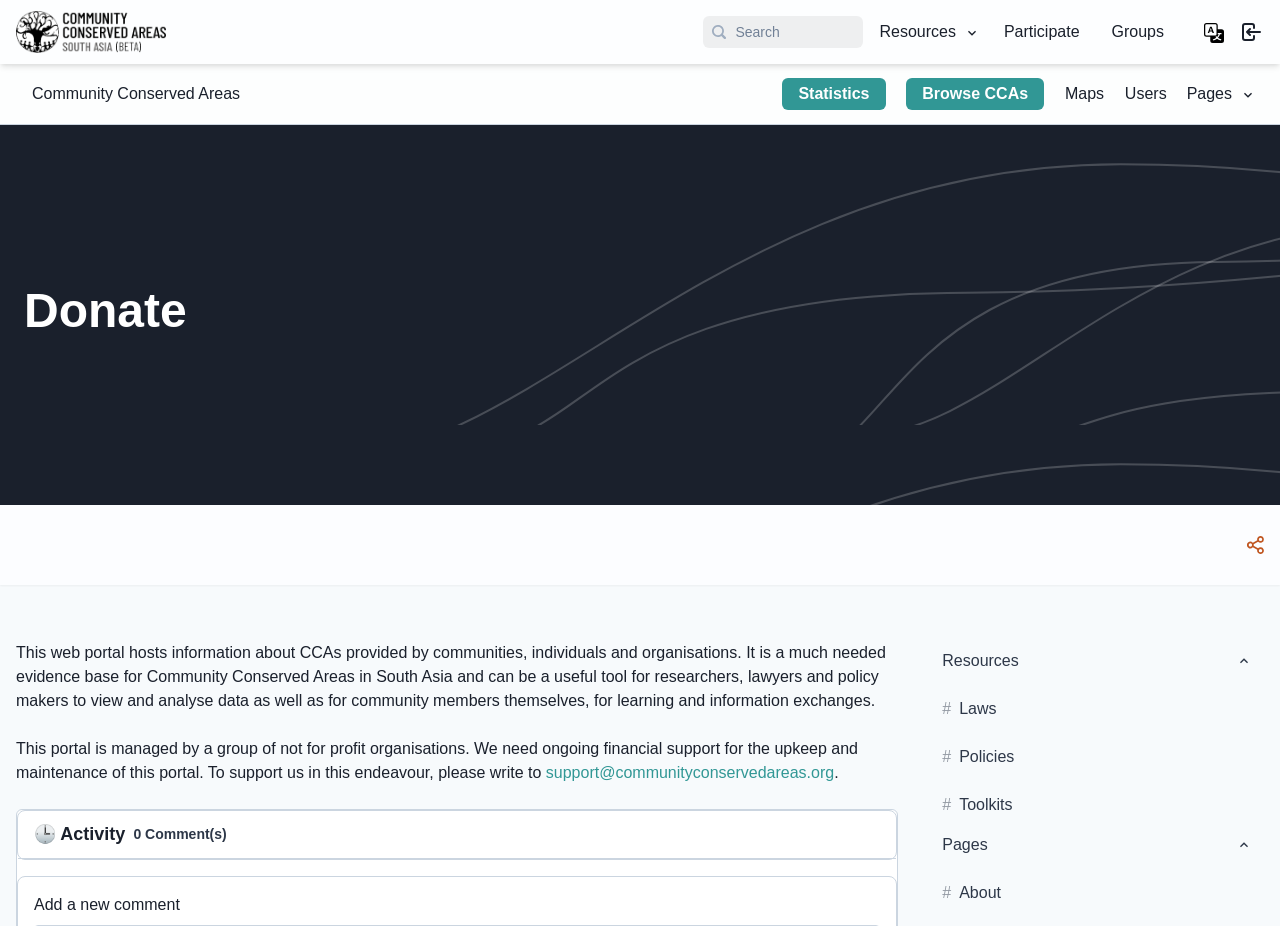Determine the bounding box coordinates of the clickable region to follow the instruction: "Open the menu".

[0.753, 0.022, 0.766, 0.048]